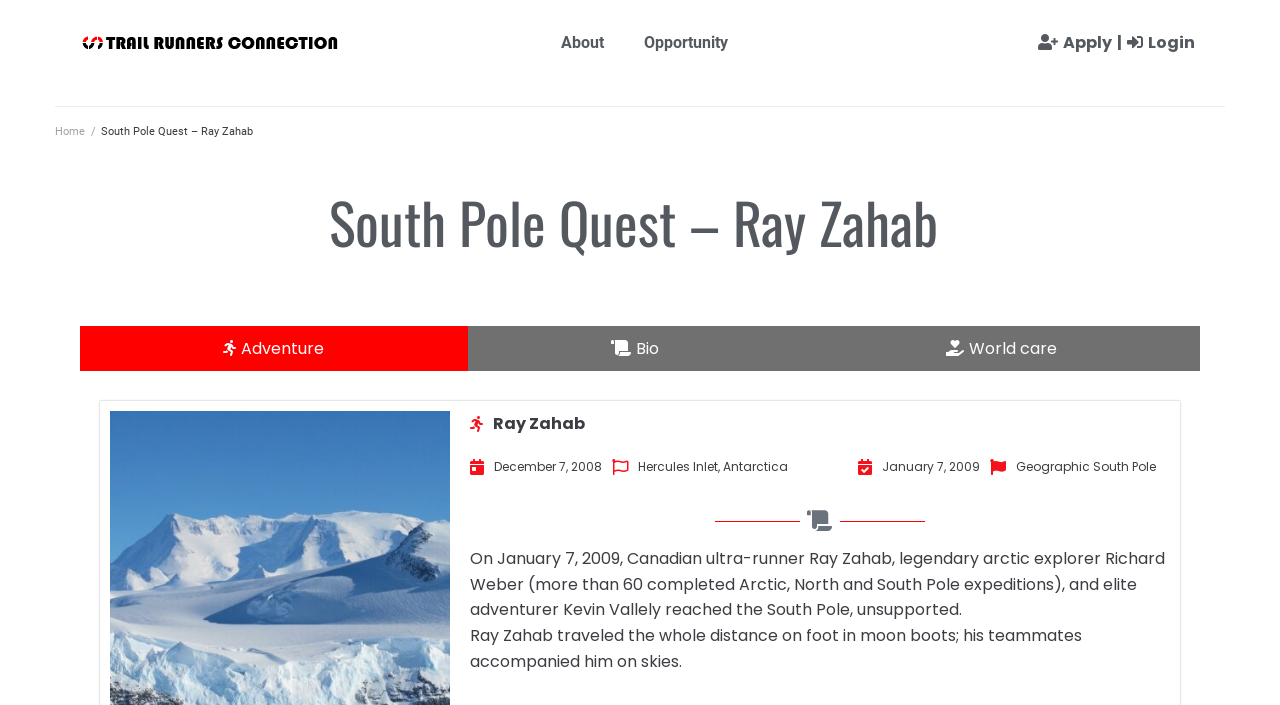Find and indicate the bounding box coordinates of the region you should select to follow the given instruction: "Click on the About link".

[0.422, 0.028, 0.487, 0.094]